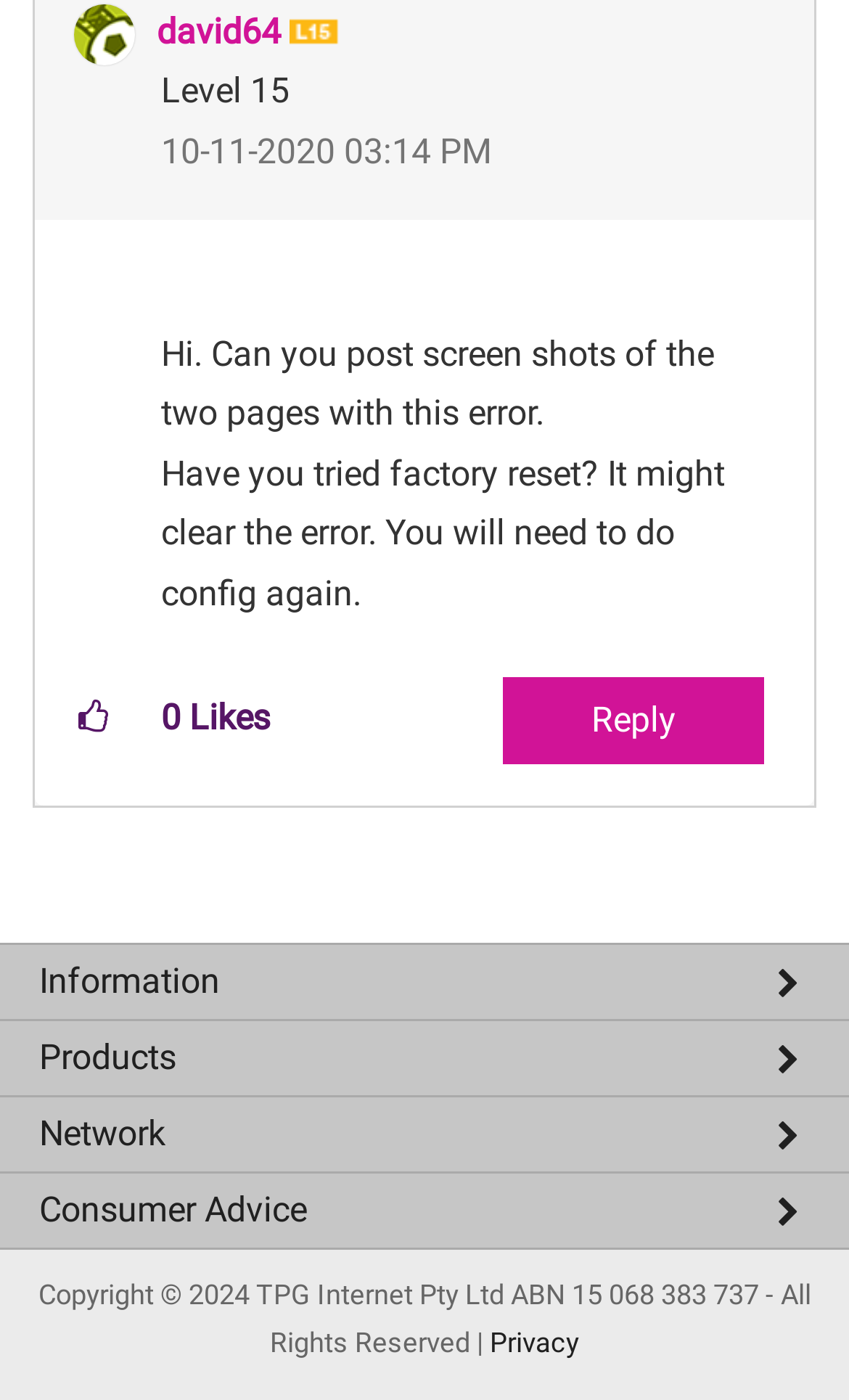Indicate the bounding box coordinates of the element that needs to be clicked to satisfy the following instruction: "Give kudos to this post". The coordinates should be four float numbers between 0 and 1, i.e., [left, top, right, bottom].

[0.062, 0.484, 0.159, 0.542]